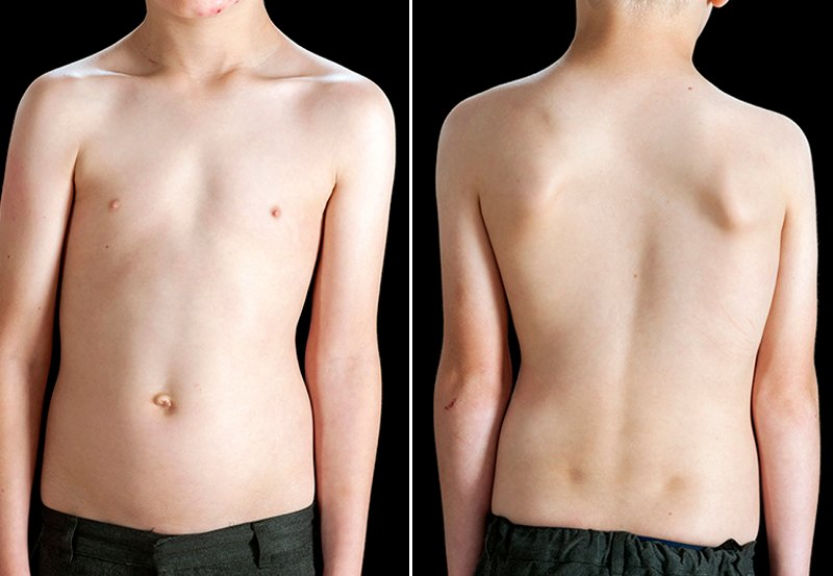What views of the male are shown in the image?
Using the image, elaborate on the answer with as much detail as possible.

The caption explains that the image displays the front and back views of a young male, with the left side showing the frontal view and the right side showing the back view, highlighting the distinct curvature of the spine.